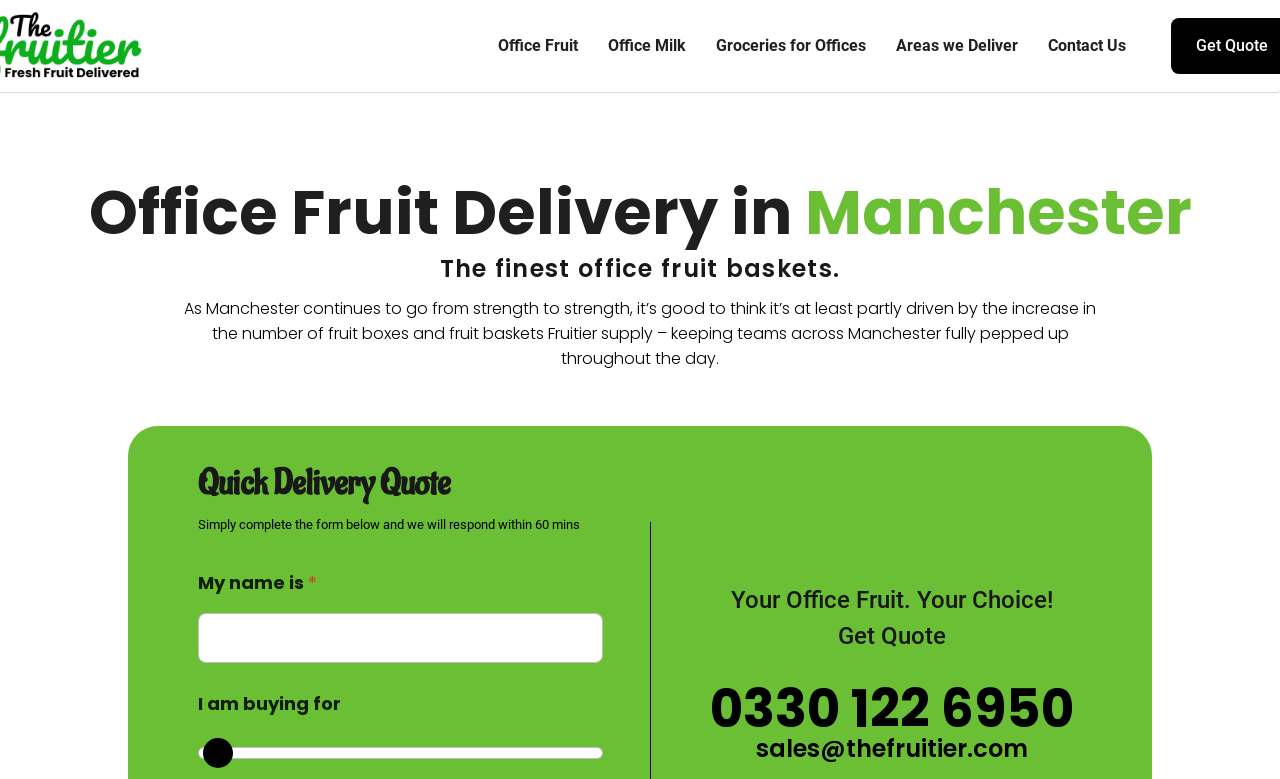Determine the bounding box coordinates (top-left x, top-left y, bottom-right x, bottom-right y) of the UI element described in the following text: Areas we Deliver

[0.688, 0.027, 0.807, 0.091]